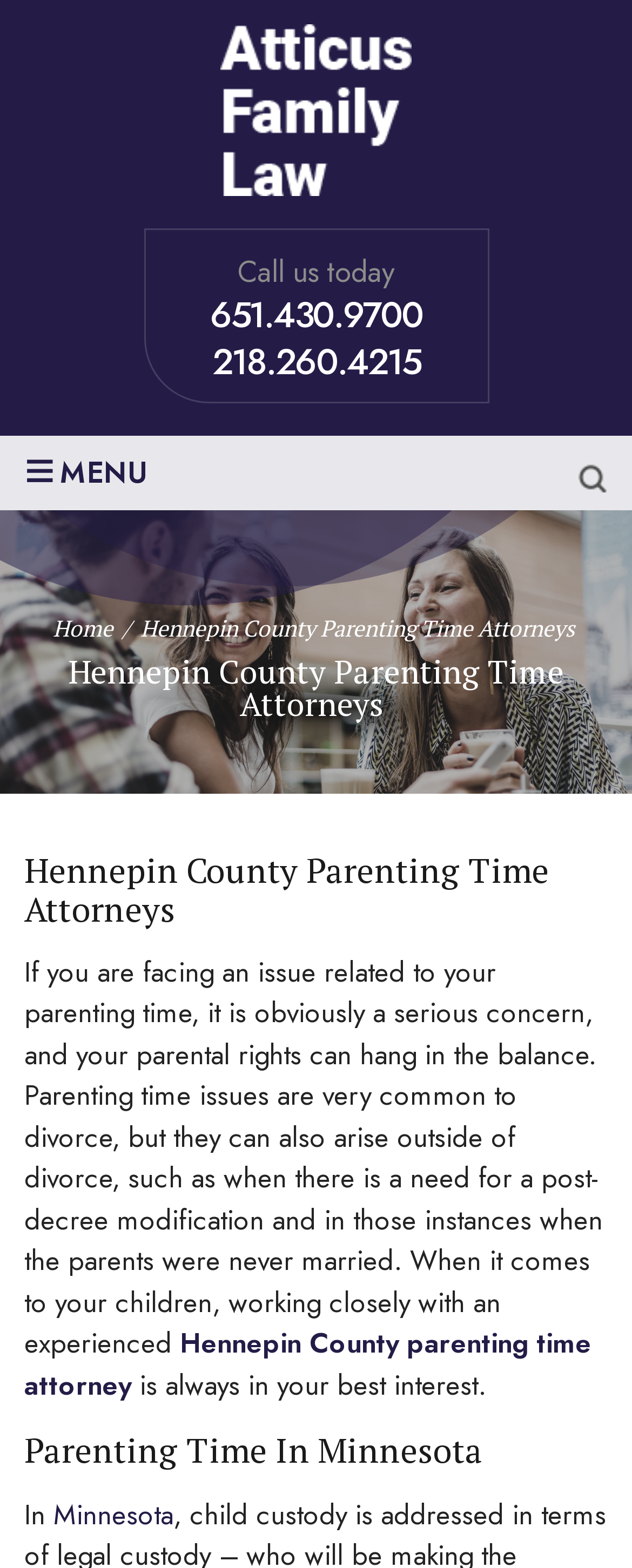Determine the bounding box coordinates for the UI element described. Format the coordinates as (top-left x, top-left y, bottom-right x, bottom-right y) and ensure all values are between 0 and 1. Element description: alt="Atticus Family Law"

[0.349, 0.015, 0.651, 0.125]